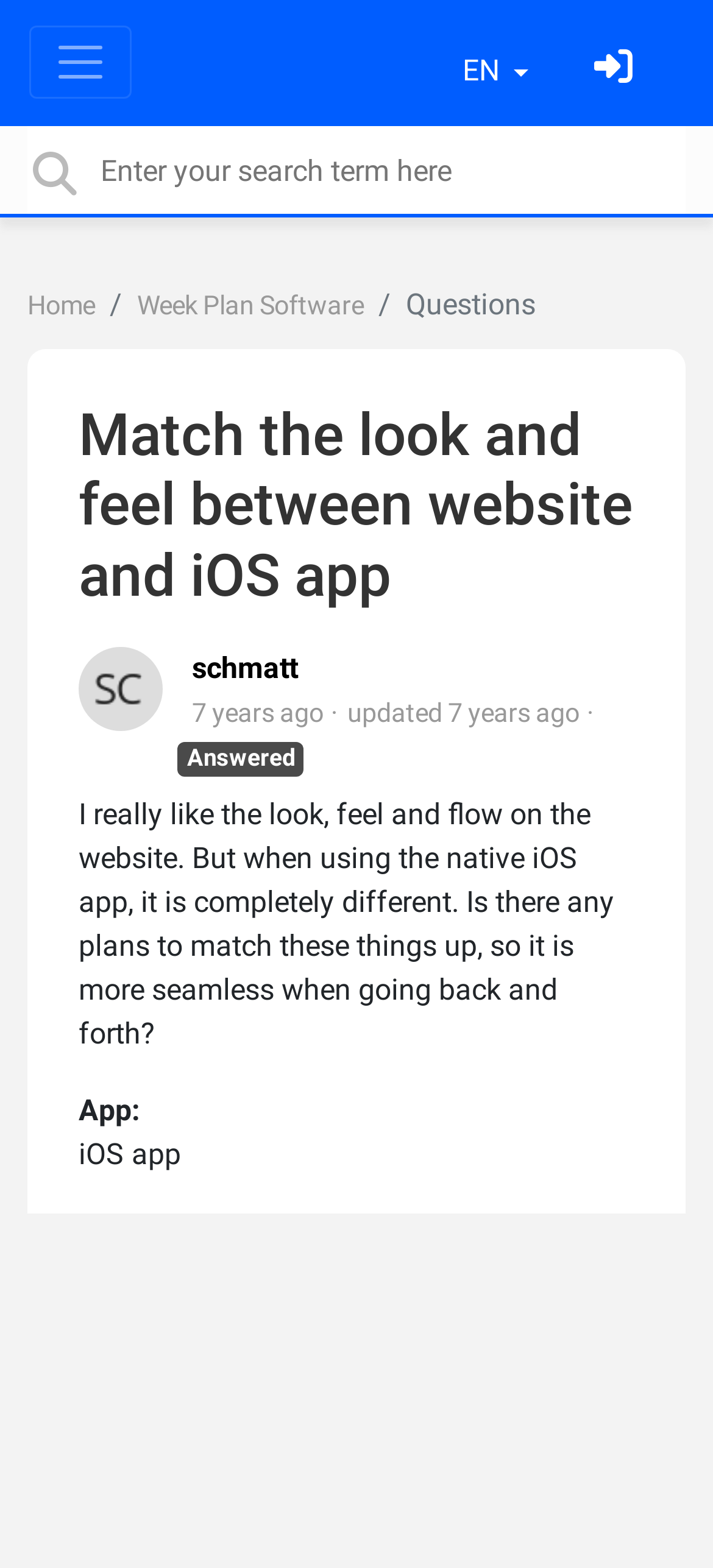Find and indicate the bounding box coordinates of the region you should select to follow the given instruction: "Switch language".

[0.628, 0.022, 0.762, 0.068]